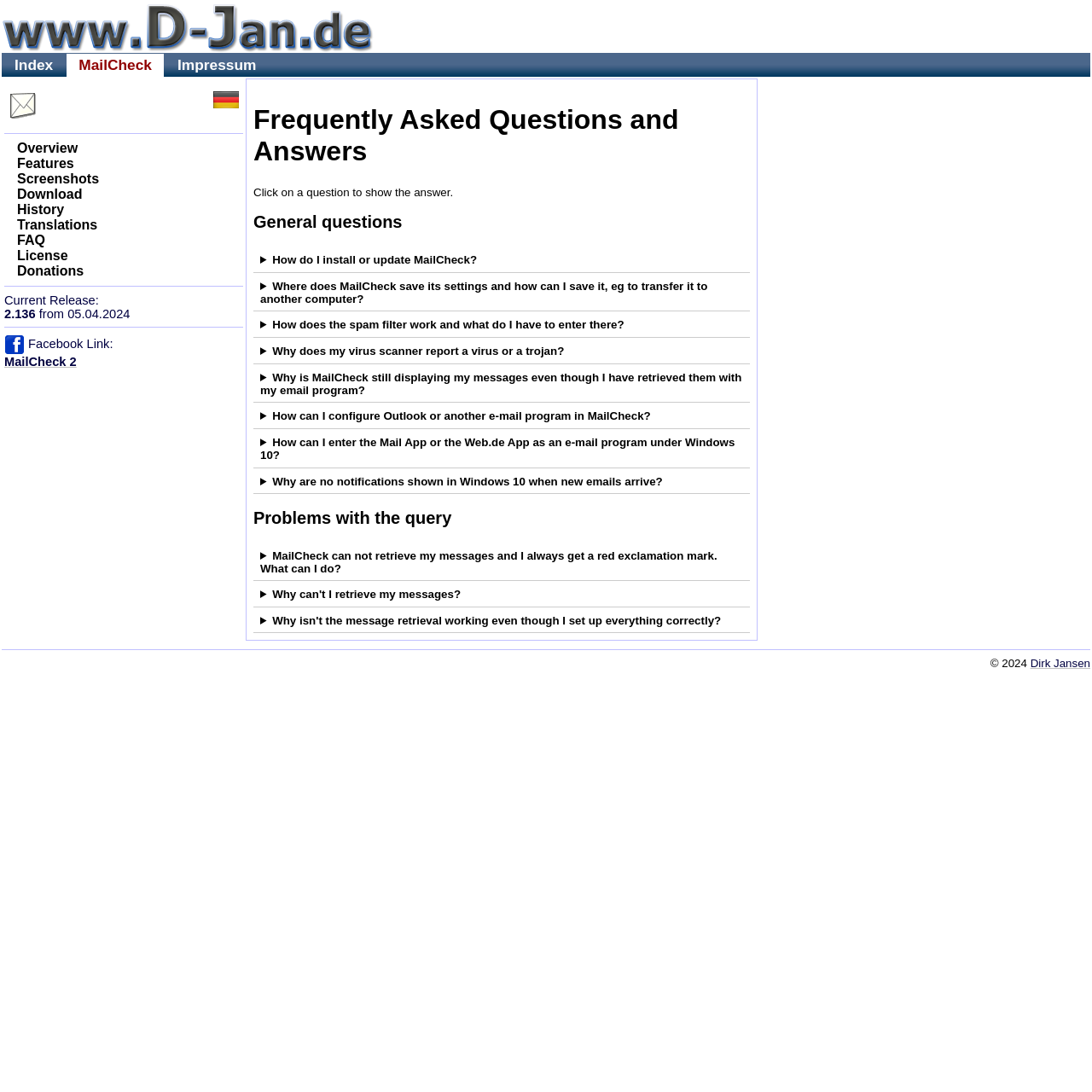Please specify the bounding box coordinates of the area that should be clicked to accomplish the following instruction: "Click on the 'Dirk Jansen' link". The coordinates should consist of four float numbers between 0 and 1, i.e., [left, top, right, bottom].

[0.943, 0.602, 0.998, 0.614]